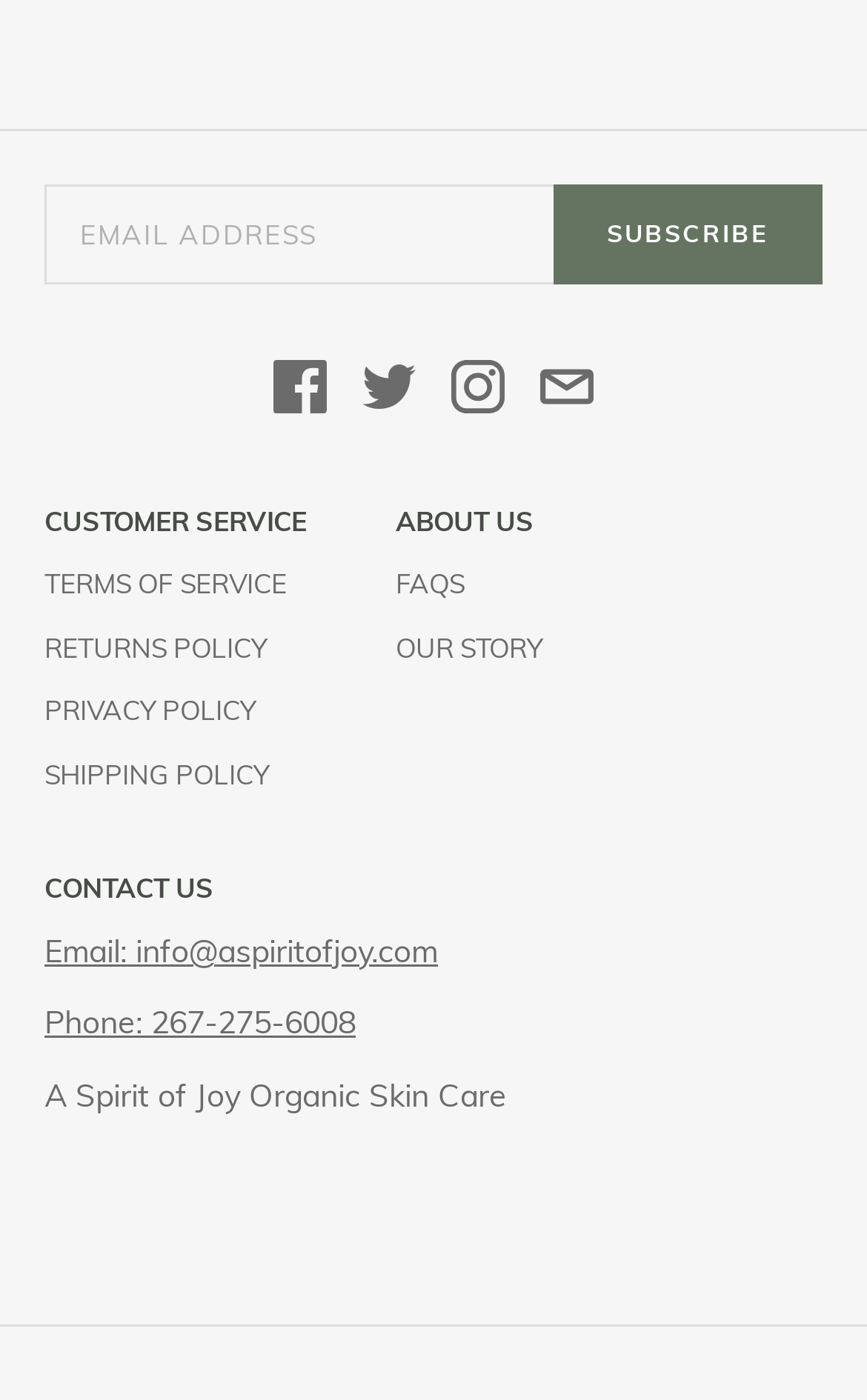What is the purpose of the textbox?
We need a detailed and exhaustive answer to the question. Please elaborate.

The textbox with the label 'Email address' is likely used to input an email address, possibly for subscription or newsletter purposes, as it is accompanied by a 'SUBSCRIBE' button.